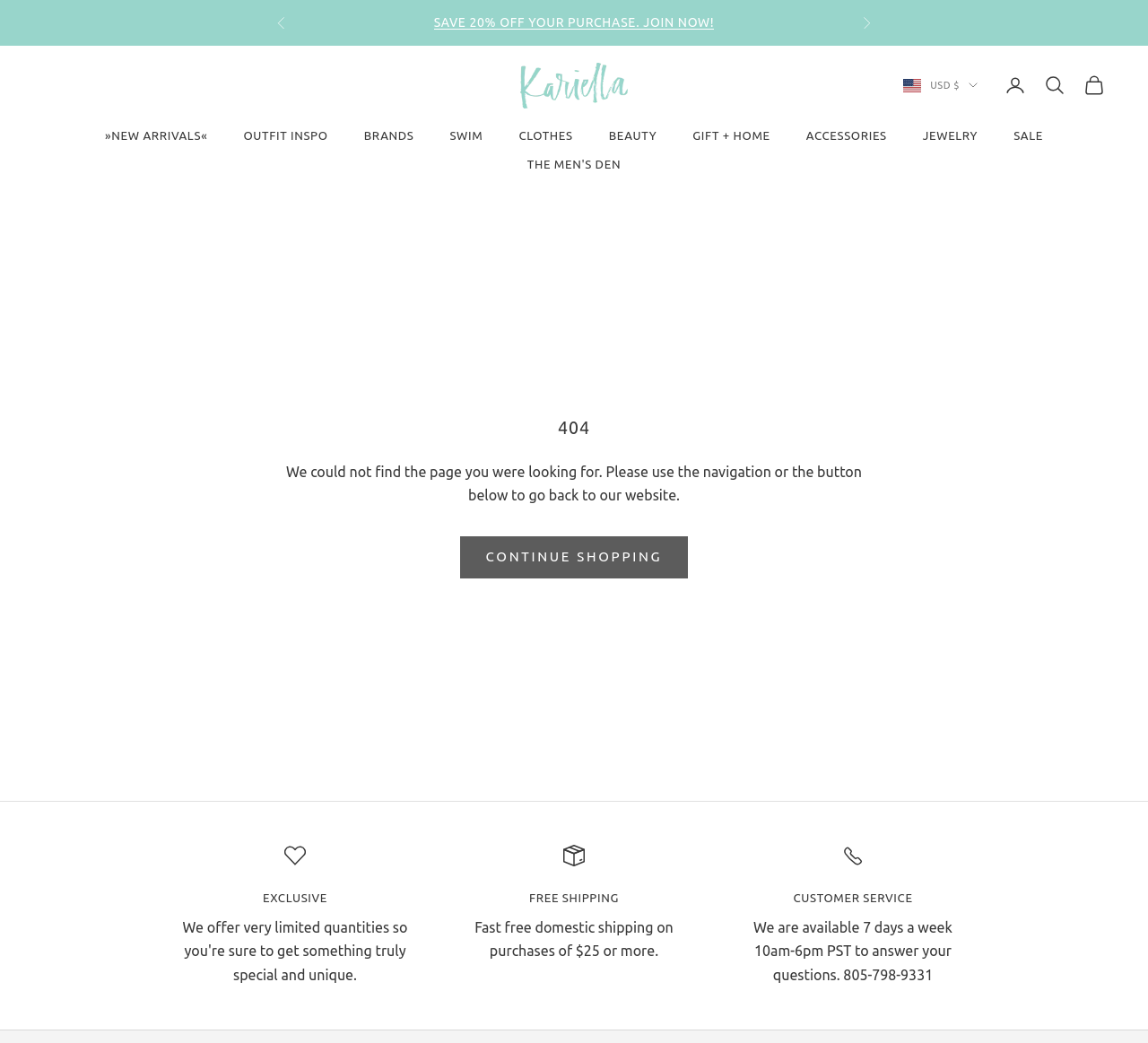Create a detailed summary of all the visual and textual information on the webpage.

This webpage displays a 404 error message, indicating that the requested page could not be found. At the top, there is a carousel section with previous and next buttons, accompanied by a promotional link "SAVE 20% OFF YOUR PURCHASE. JOIN NOW!".

Below the carousel, there is a logo of "Kariella" with a white background, situated near the center of the page. On the left side, there is a primary navigation menu with several categories, including "NEW ARRIVALS", "OUTFIT INSPO", "BRANDS", "SWIM", "CLOTHES", "BEAUTY", "GIFT + HOME", "ACCESSORIES", and "JEWELRY". Each category has a disclosure triangle that can be expanded.

On the right side, there is a secondary navigation menu with links to the account page, search, and cart. Additionally, there is a button to select the country and currency, currently set to "United States USD $".

The main content of the page is a 404 error message, which is centered and takes up most of the page. The message reads "We could not find the page you were looking for. Please use the navigation or the button below to go back to our website." Below the message, there is a "CONTINUE SHOPPING" button.

At the bottom of the page, there are three groups of promotional information, each with a heading and a brief description. The first group is about exclusive offers, the second is about free shipping, and the third is about customer service.